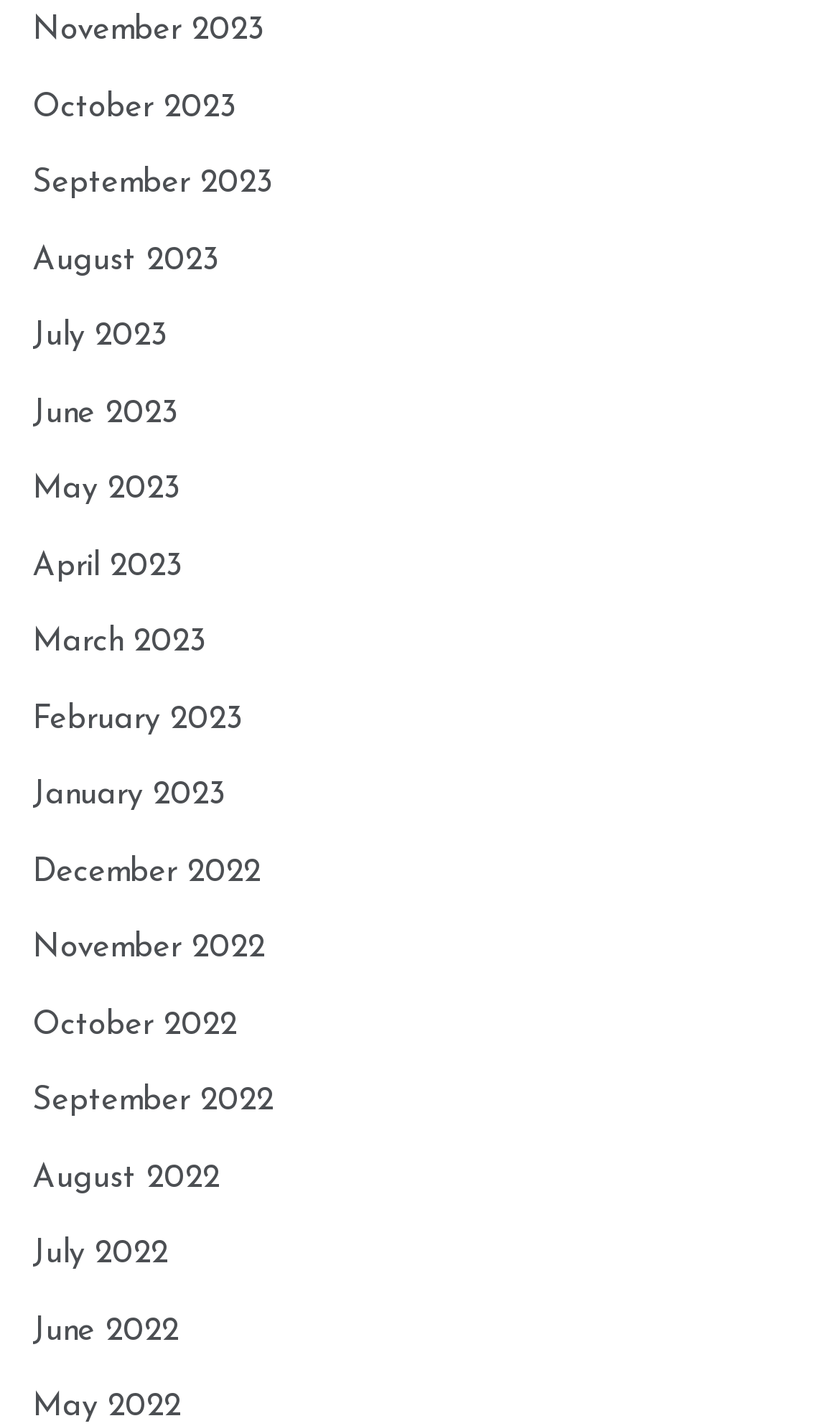Are the months listed in chronological order?
Can you provide a detailed and comprehensive answer to the question?

I examined the list of links and noticed that the months are listed in a sequential order, with the most recent month at the top and the earliest month at the bottom, indicating that they are in chronological order.